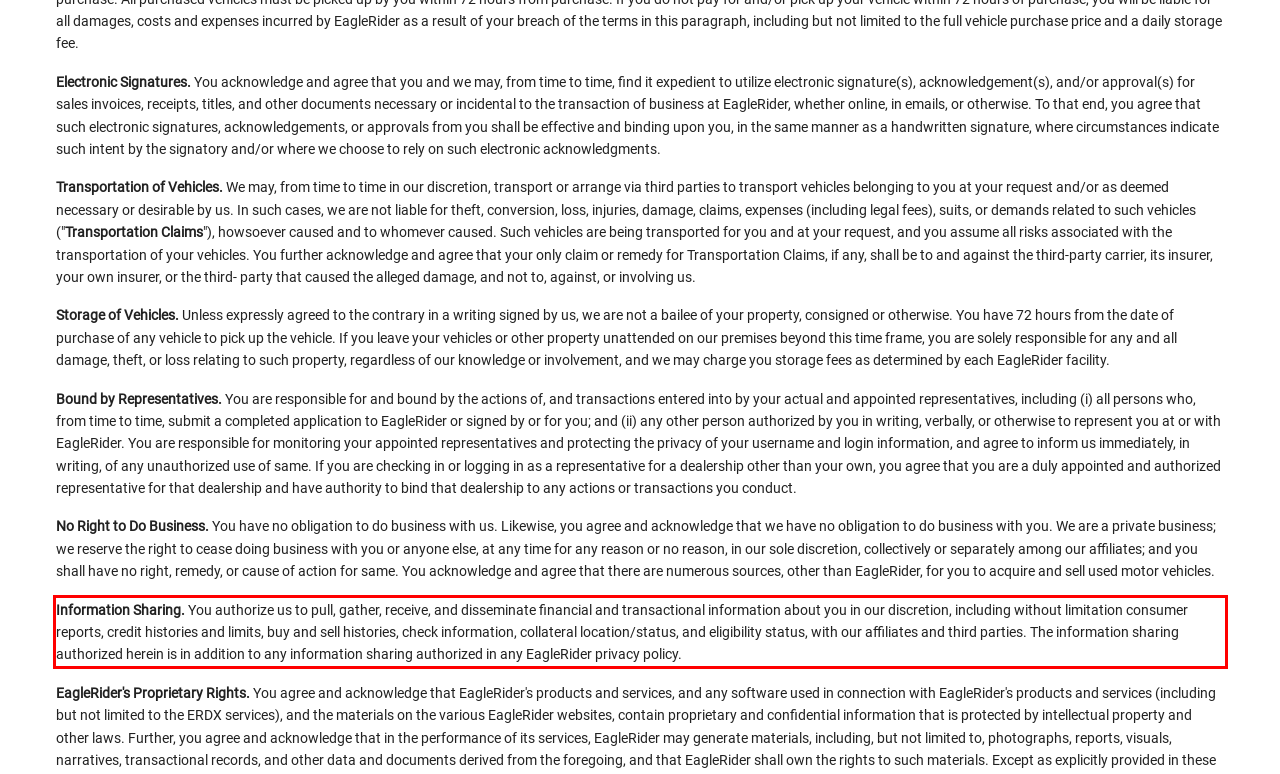You are provided with a screenshot of a webpage that includes a UI element enclosed in a red rectangle. Extract the text content inside this red rectangle.

Information Sharing. You authorize us to pull, gather, receive, and disseminate financial and transactional information about you in our discretion, including without limitation consumer reports, credit histories and limits, buy and sell histories, check information, collateral location/status, and eligibility status, with our affiliates and third parties. The information sharing authorized herein is in addition to any information sharing authorized in any EagleRider privacy policy.